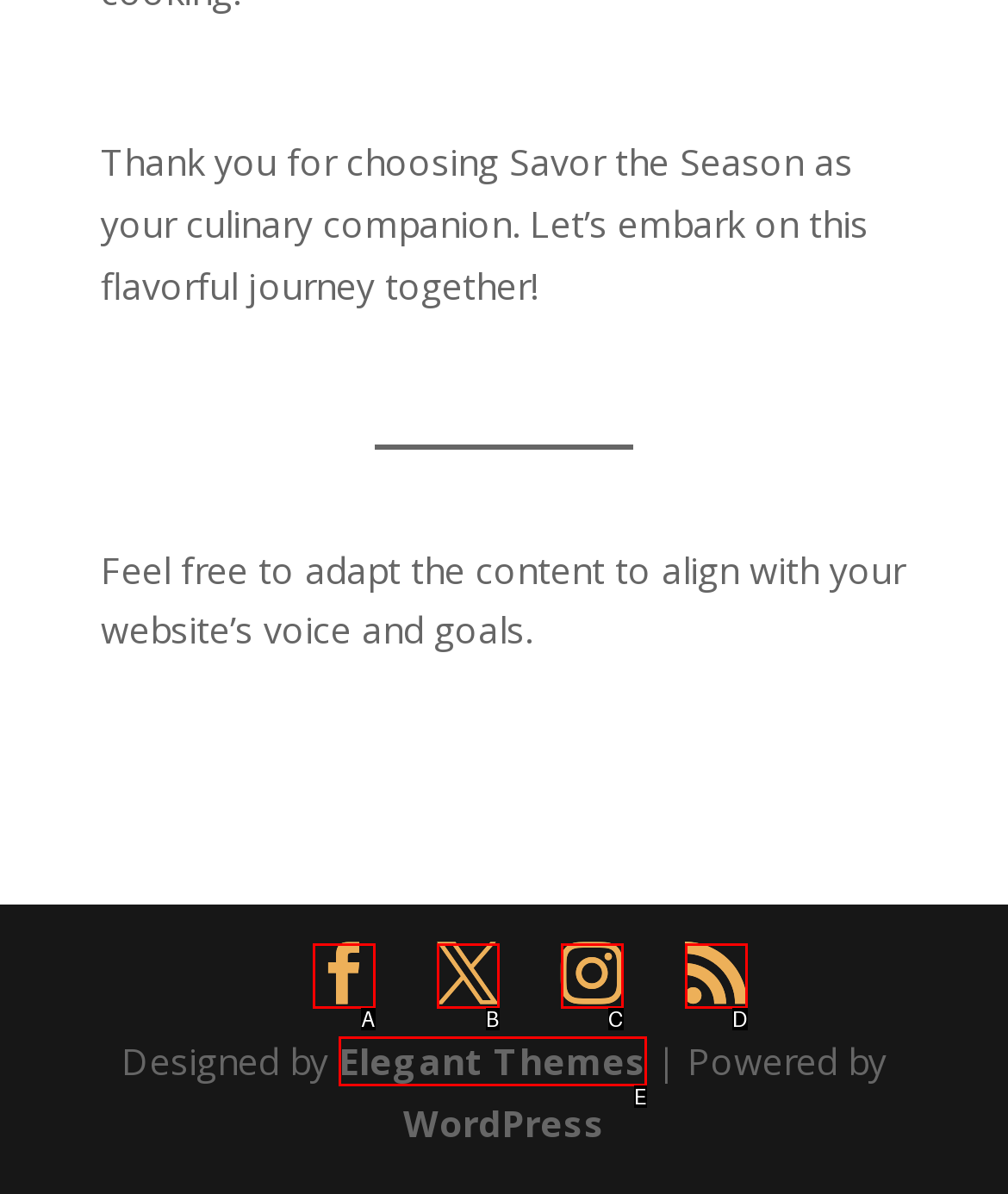Identify the HTML element that corresponds to the description: Elegant Themes
Provide the letter of the matching option from the given choices directly.

E